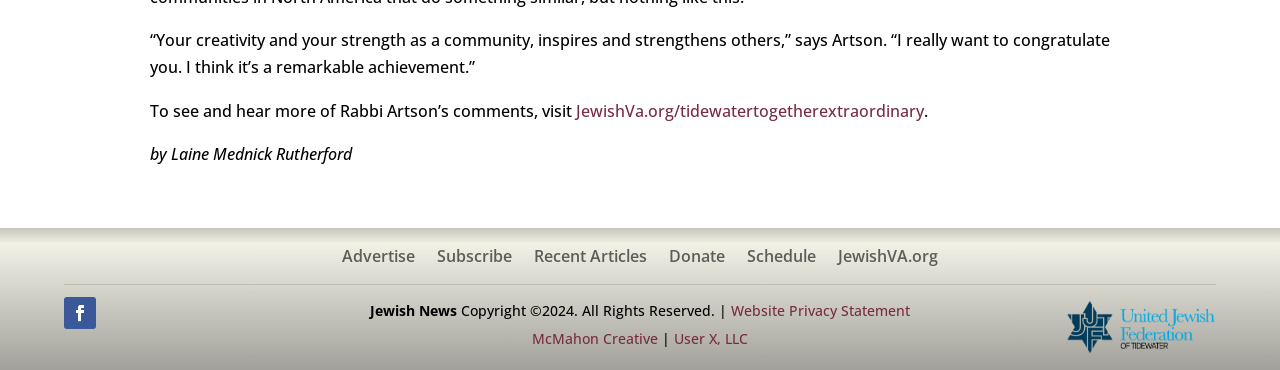Find the bounding box coordinates for the element described here: "Recent Articles".

[0.417, 0.672, 0.505, 0.732]